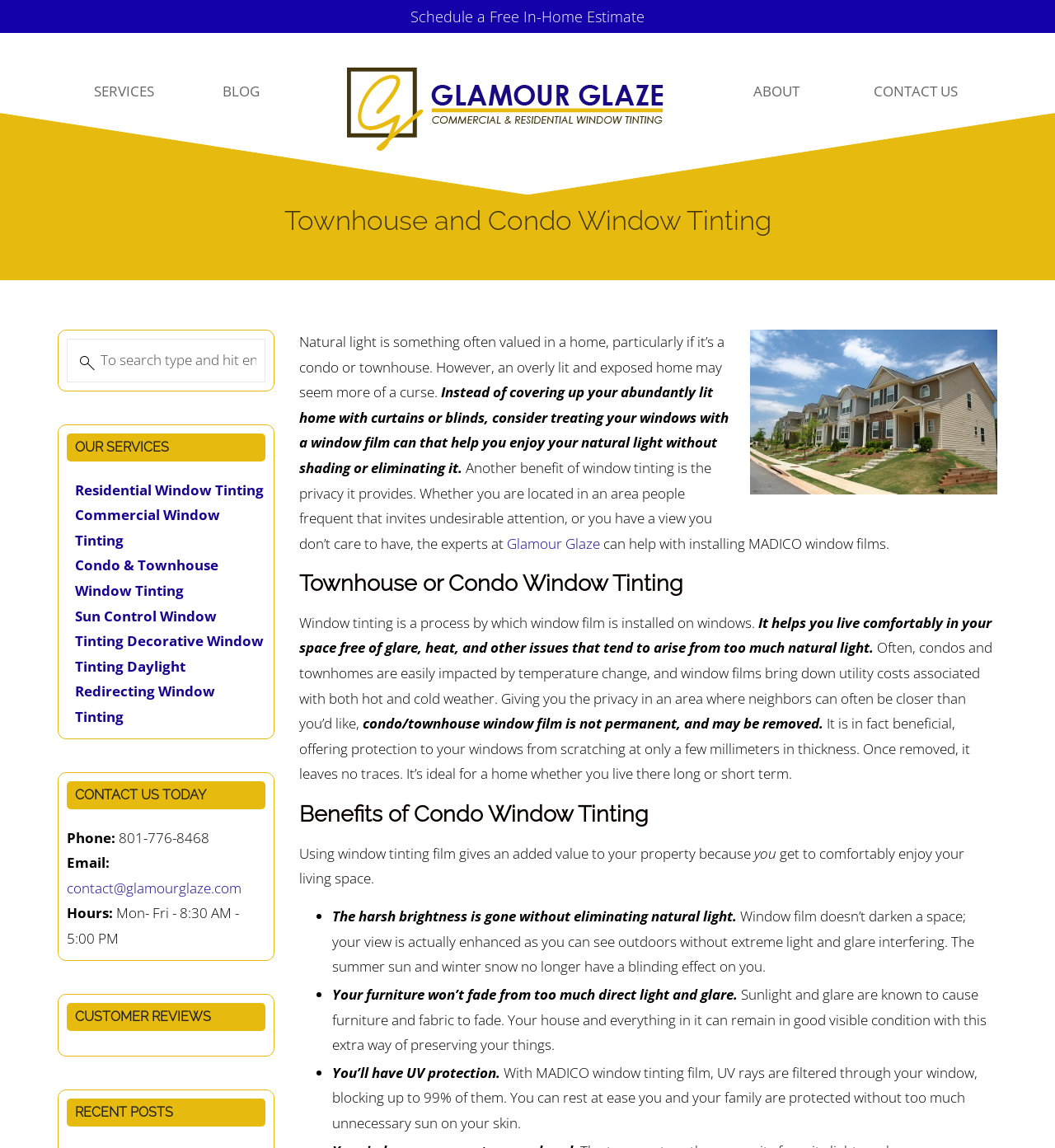Detail the webpage's structure and highlights in your description.

This webpage is about Glamour Glaze, a professional window tinting solution in Utah, specializing in residential and commercial window tinting. At the top of the page, there is a navigation menu with links to "SERVICES", "BLOG", "Glamour Glaze Window Tinting", "ABOUT", and "CONTACT US". Below the navigation menu, there is a heading "Townhouse and Condo Window Tinting" followed by a paragraph of text discussing the benefits of window tinting for condos and townhouses. 

To the right of the heading, there is an image of a row of townhouses or condos with window tinting. Below the image, there are several paragraphs of text explaining the benefits of window tinting, including enjoying natural light without shading or eliminating it, privacy, and reducing utility costs. There are also links to "Glamour Glaze" and "MADICO window films" within the text.

Further down the page, there are headings "Townhouse or Condo Window Tinting", "Benefits of Condo Window Tinting", and a list of benefits, including reducing harsh brightness, preserving furniture from fading, and providing UV protection. 

On the left side of the page, there is a section "OUR SERVICES" with links to different types of window tinting services, including residential, commercial, condo and townhouse, sun control, decorative, and daylight redirecting window tinting. Below this section, there is a "CONTACT US TODAY" section with phone number, email, and hours of operation. 

Finally, at the bottom of the page, there are headings "CUSTOMER REVIEWS" and "RECENT POSTS", but no content is provided under these headings.